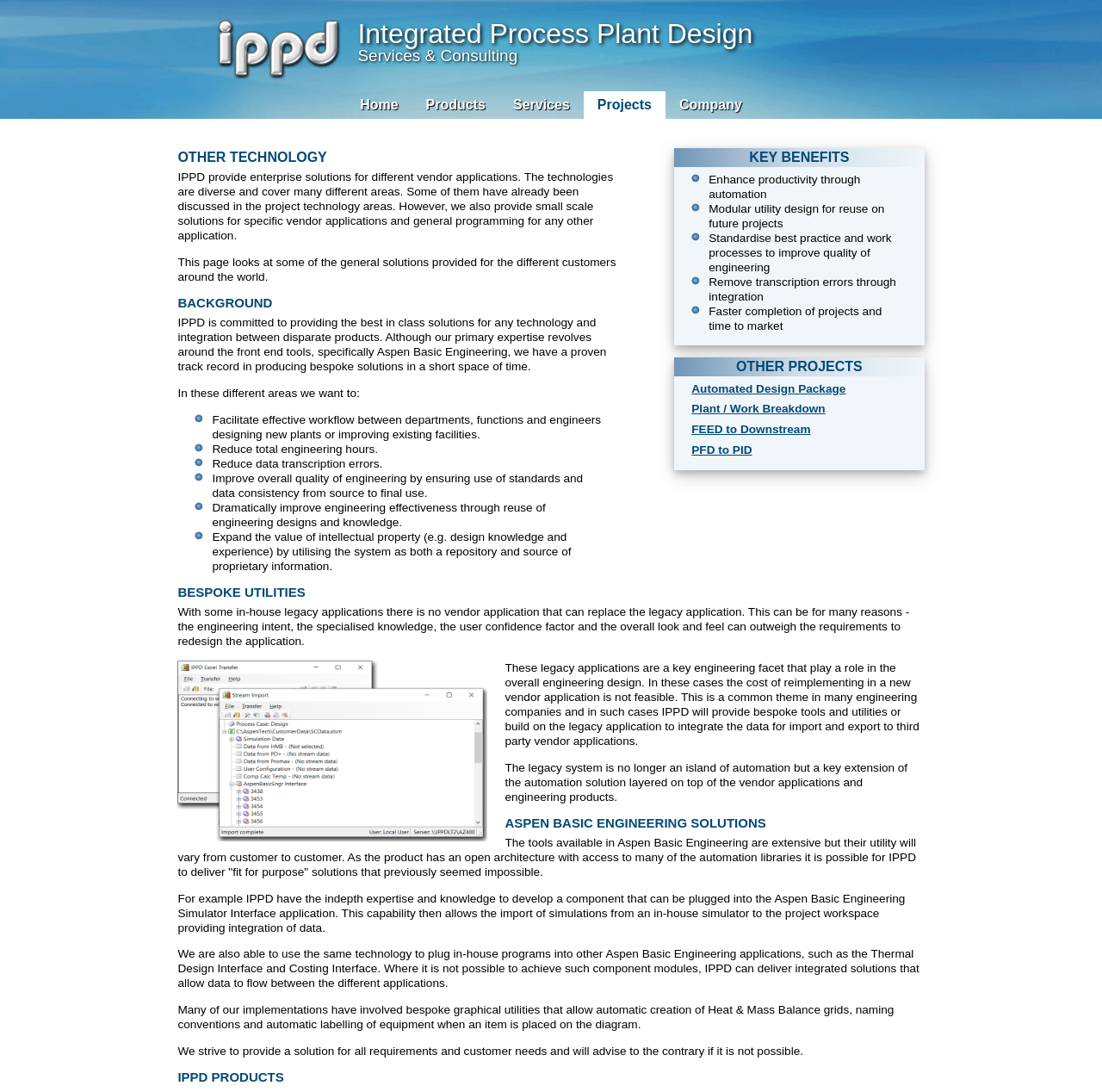Identify the webpage's primary heading and generate its text.

Integrated Process Plant Design